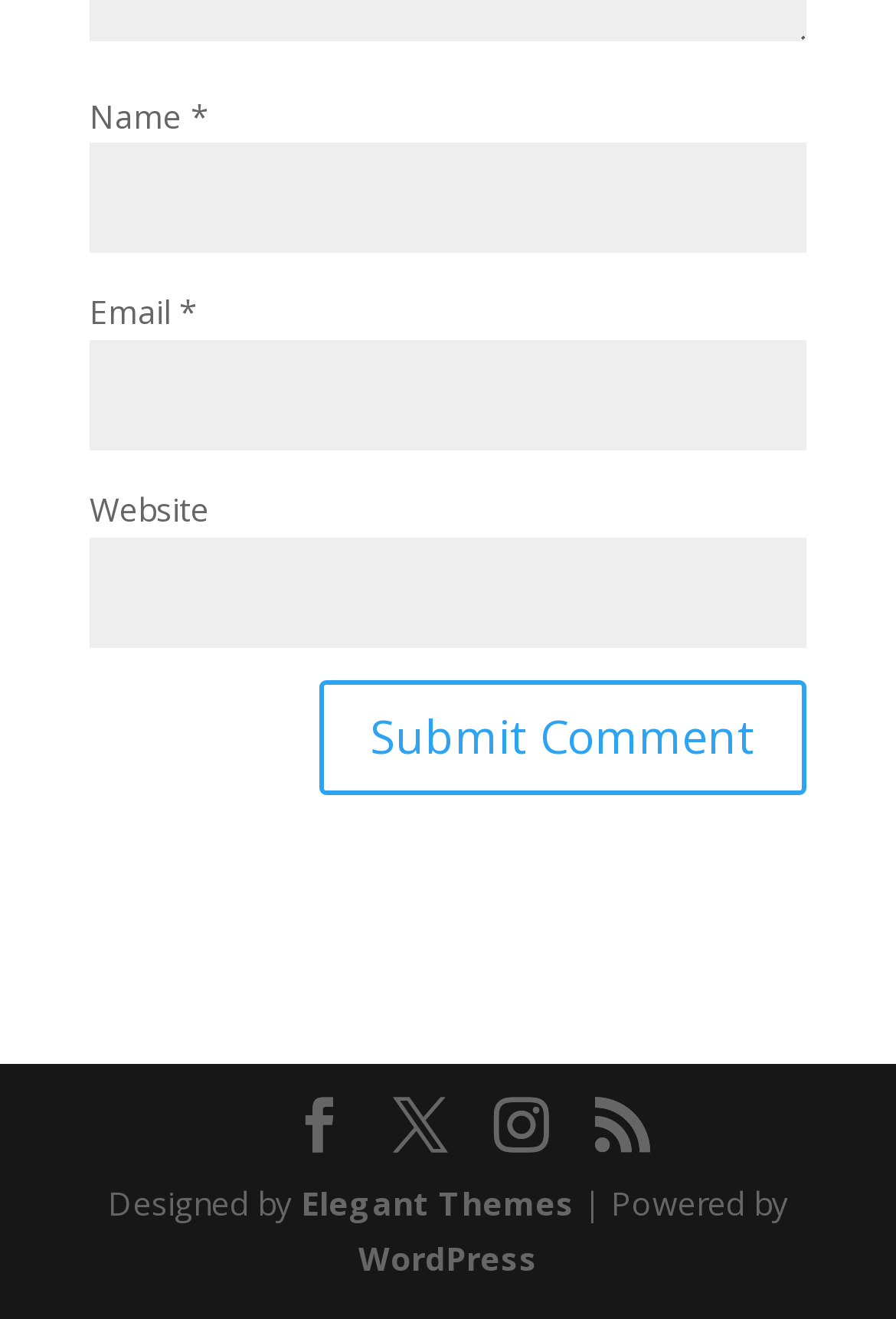Find the bounding box coordinates of the element you need to click on to perform this action: 'Submit a comment'. The coordinates should be represented by four float values between 0 and 1, in the format [left, top, right, bottom].

[0.356, 0.516, 0.9, 0.603]